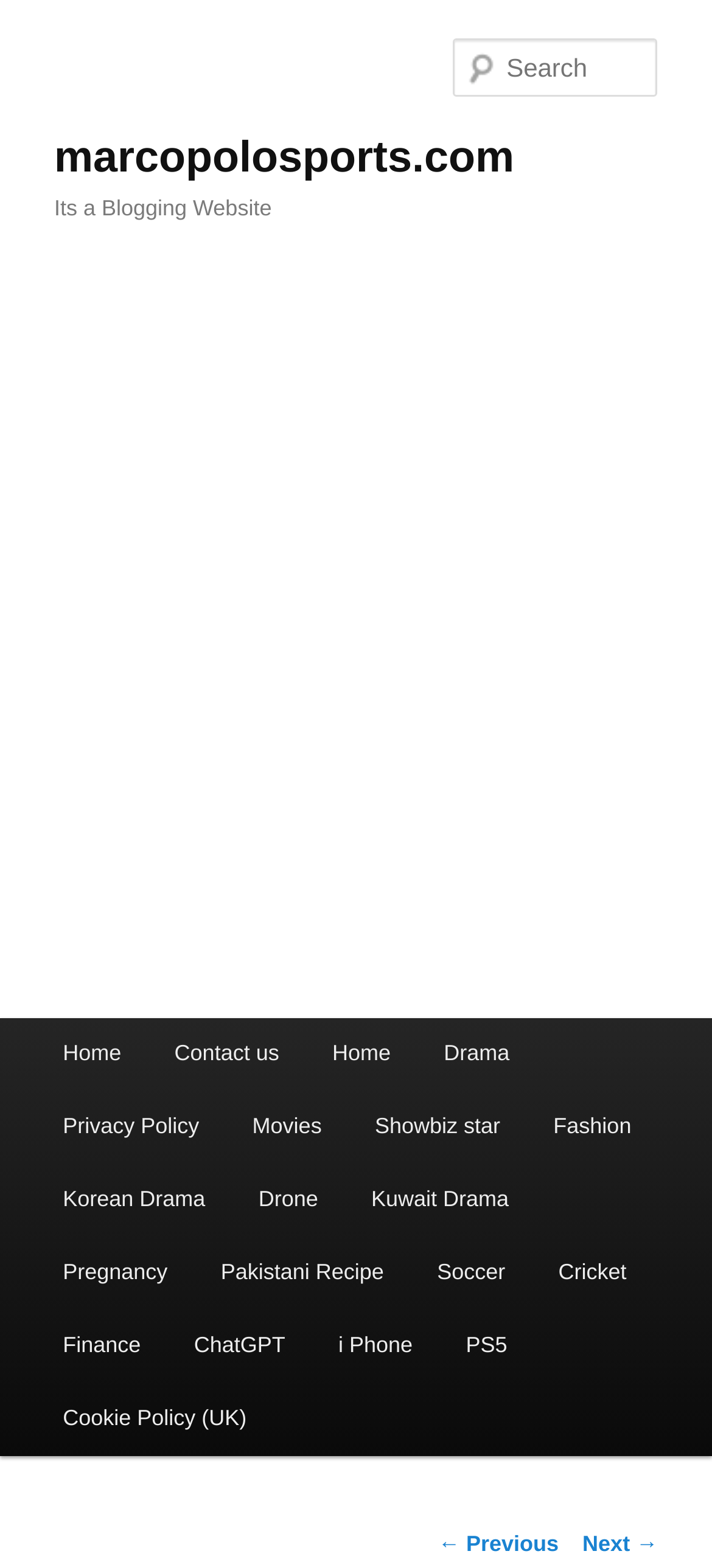Point out the bounding box coordinates of the section to click in order to follow this instruction: "Visit marcopolosports.com".

[0.076, 0.085, 0.722, 0.116]